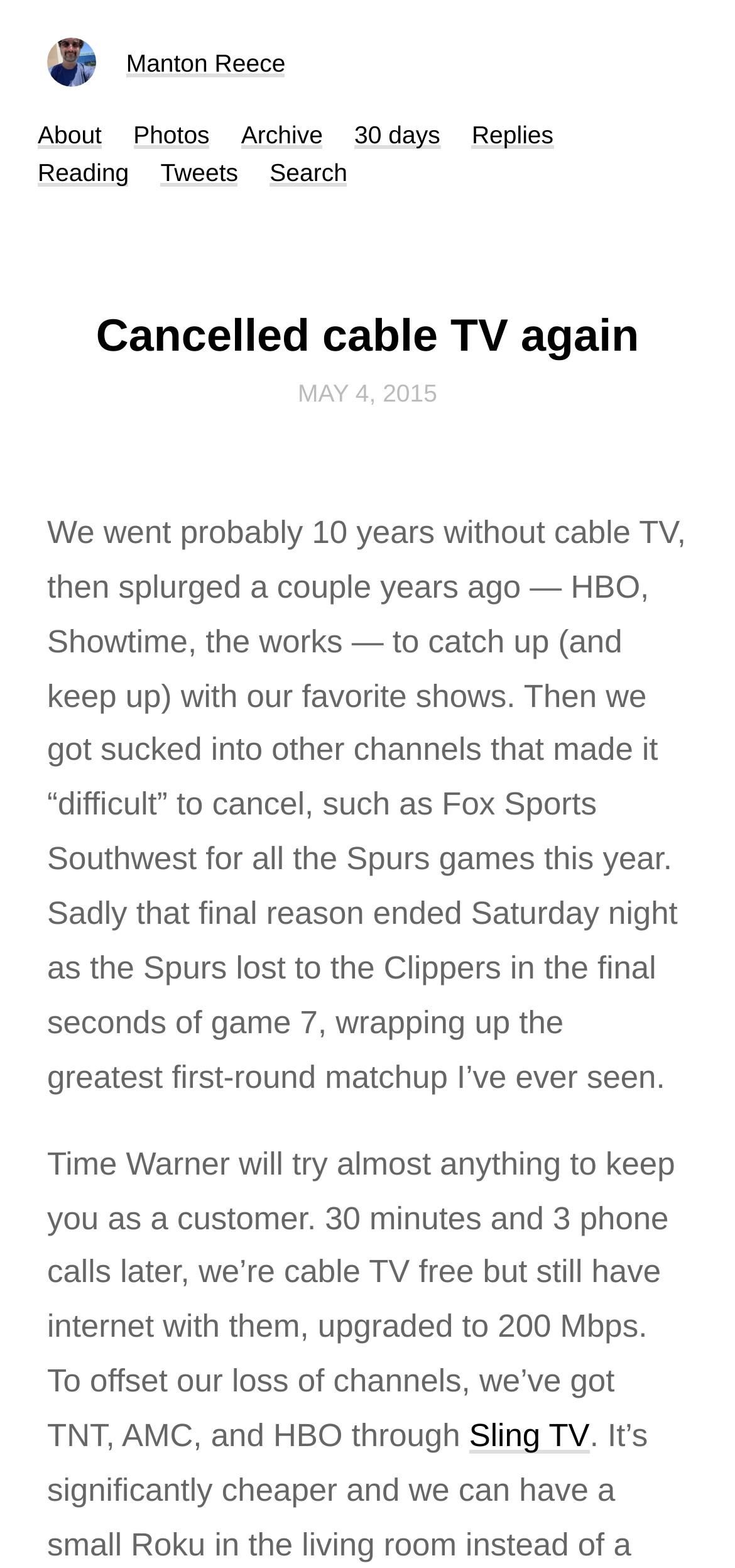Bounding box coordinates should be in the format (top-left x, top-left y, bottom-right x, bottom-right y) and all values should be floating point numbers between 0 and 1. Determine the bounding box coordinate for the UI element described as: facebook

None